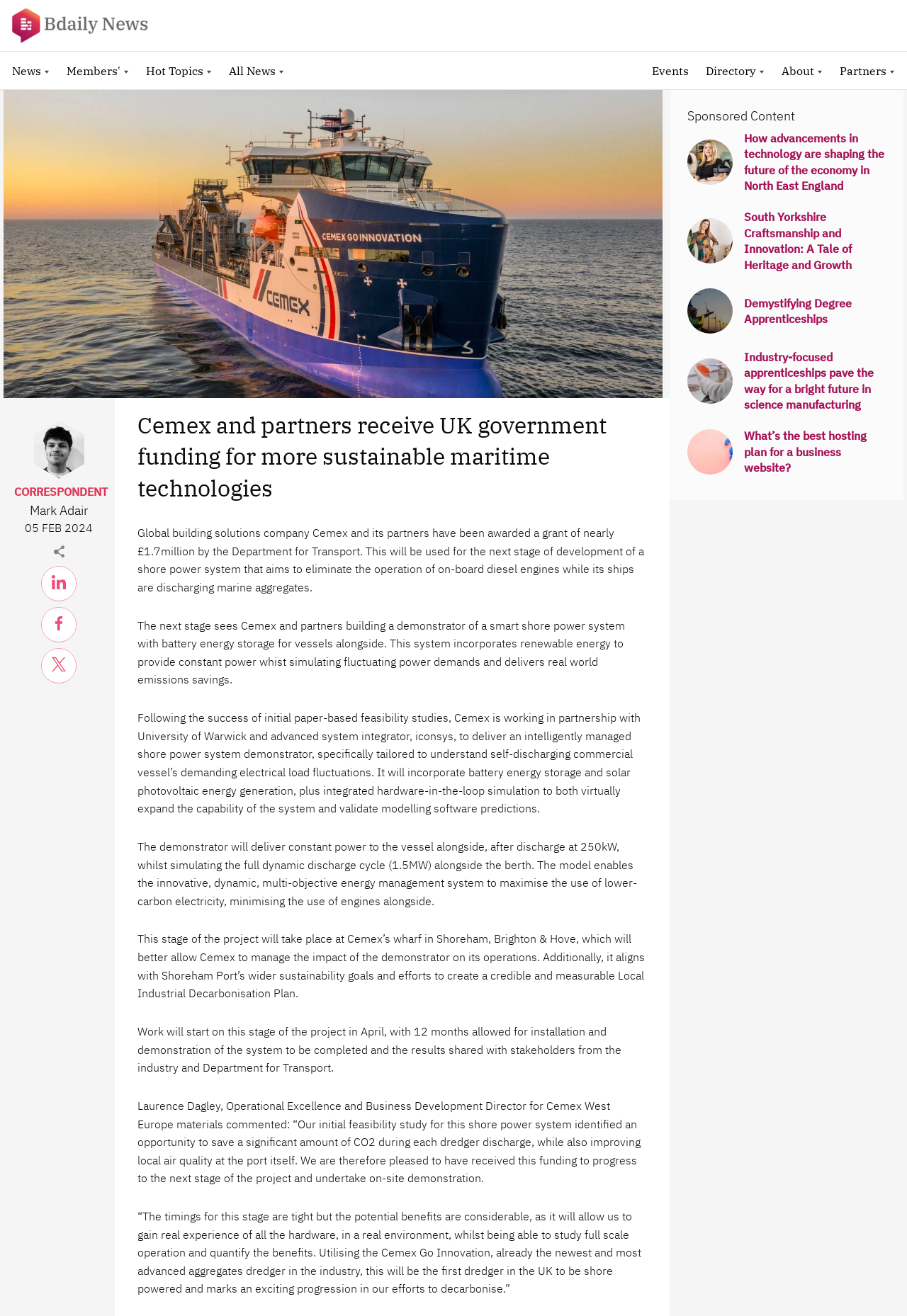Answer the question with a single word or phrase: 
Who is the Operational Excellence and Business Development Director for Cemex West Europe materials?

Laurence Dagley